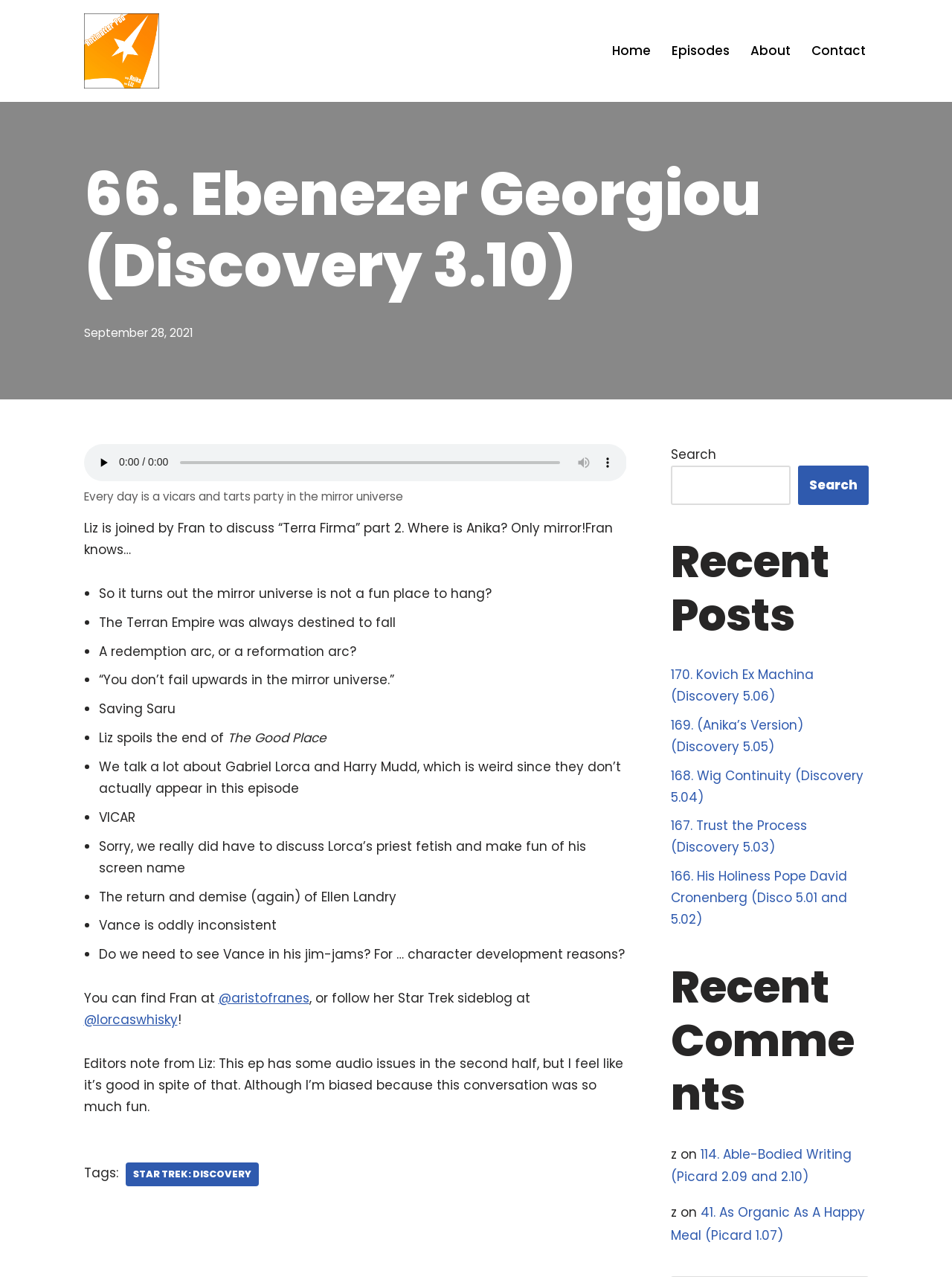Can you extract the headline from the webpage for me?

66. Ebenezer Georgiou (Discovery 3.10)